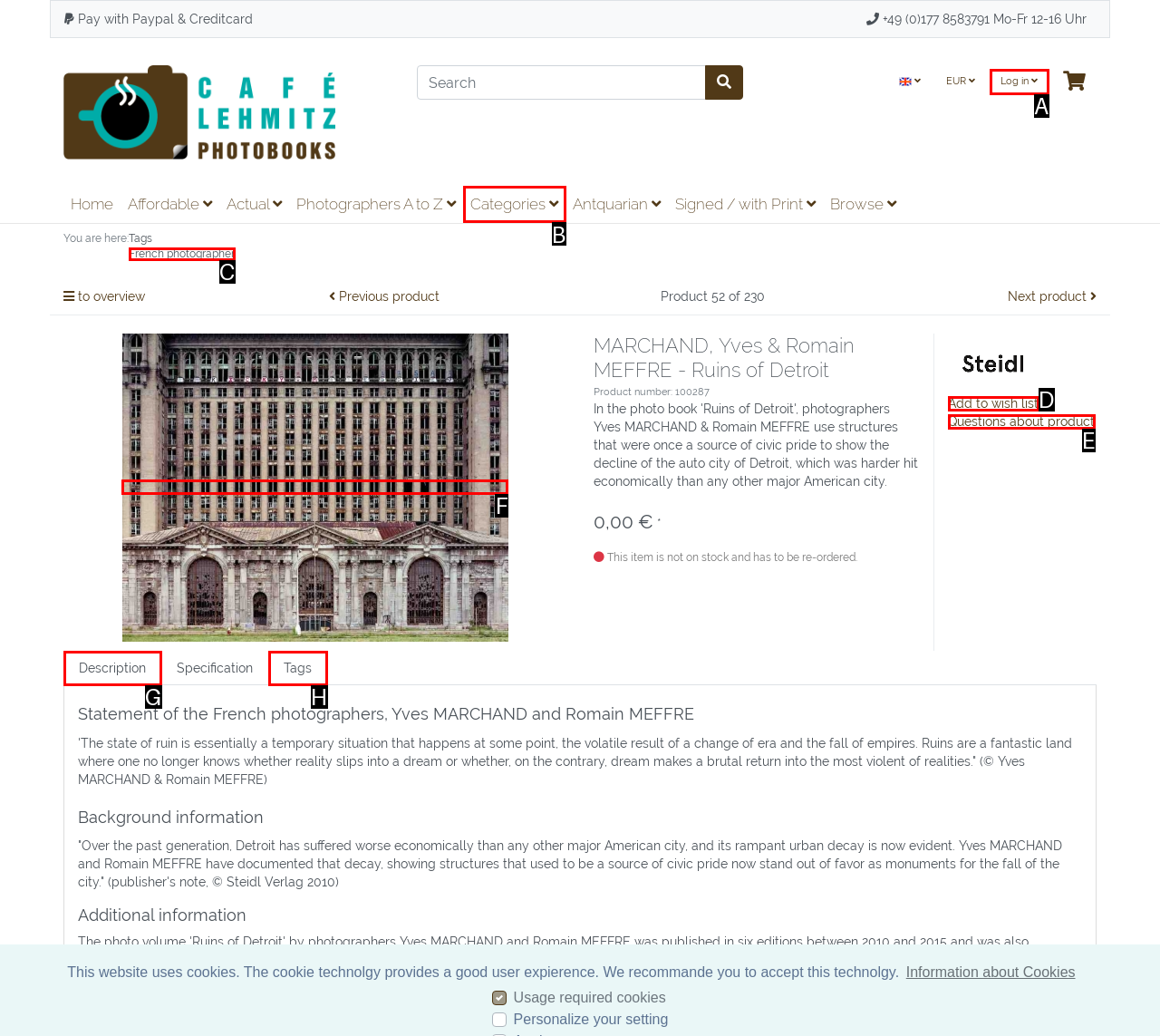Which lettered option should be clicked to achieve the task: View product details? Choose from the given choices.

F